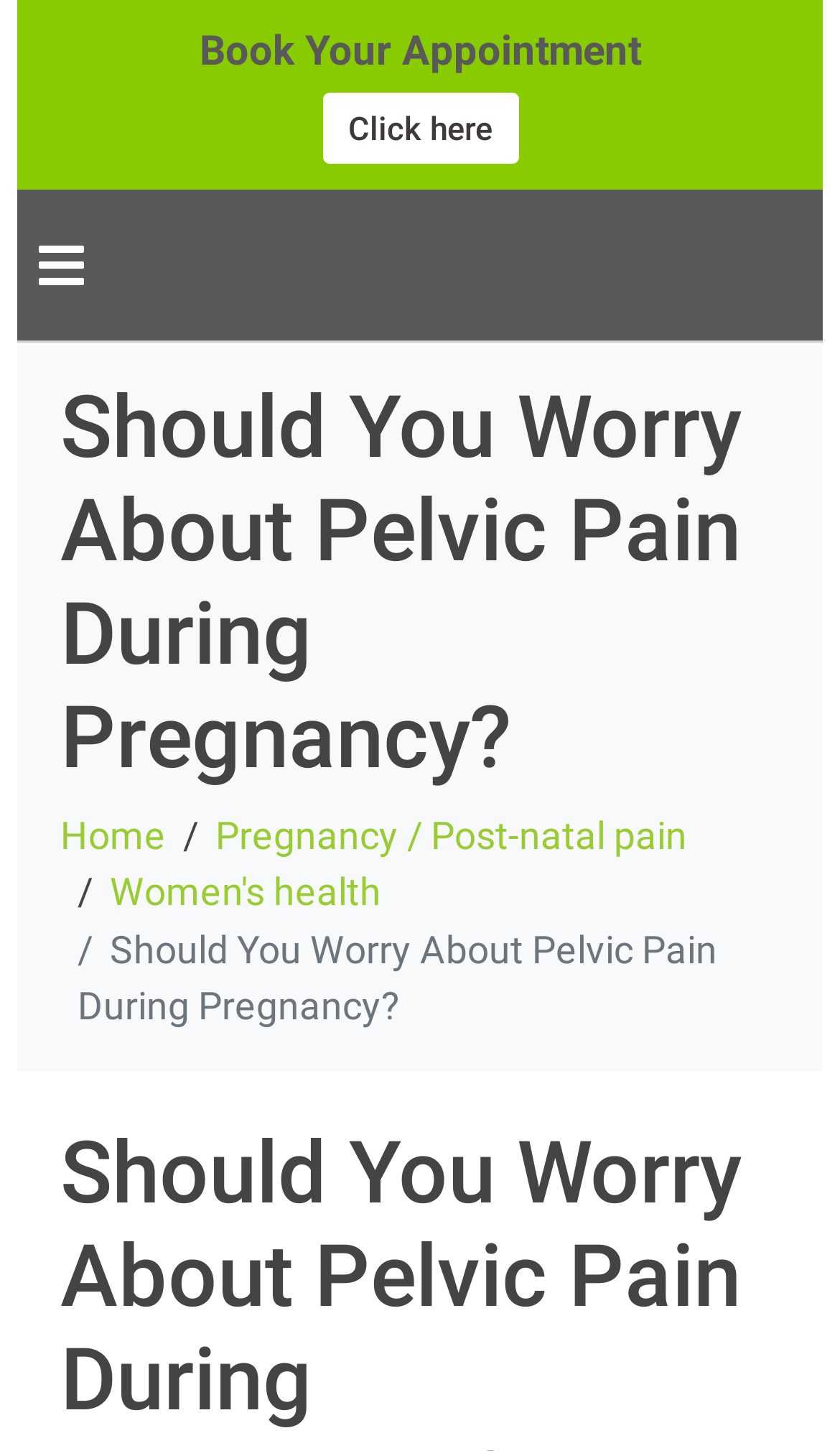Provide your answer in a single word or phrase: 
How many links are available in the navigation menu?

3